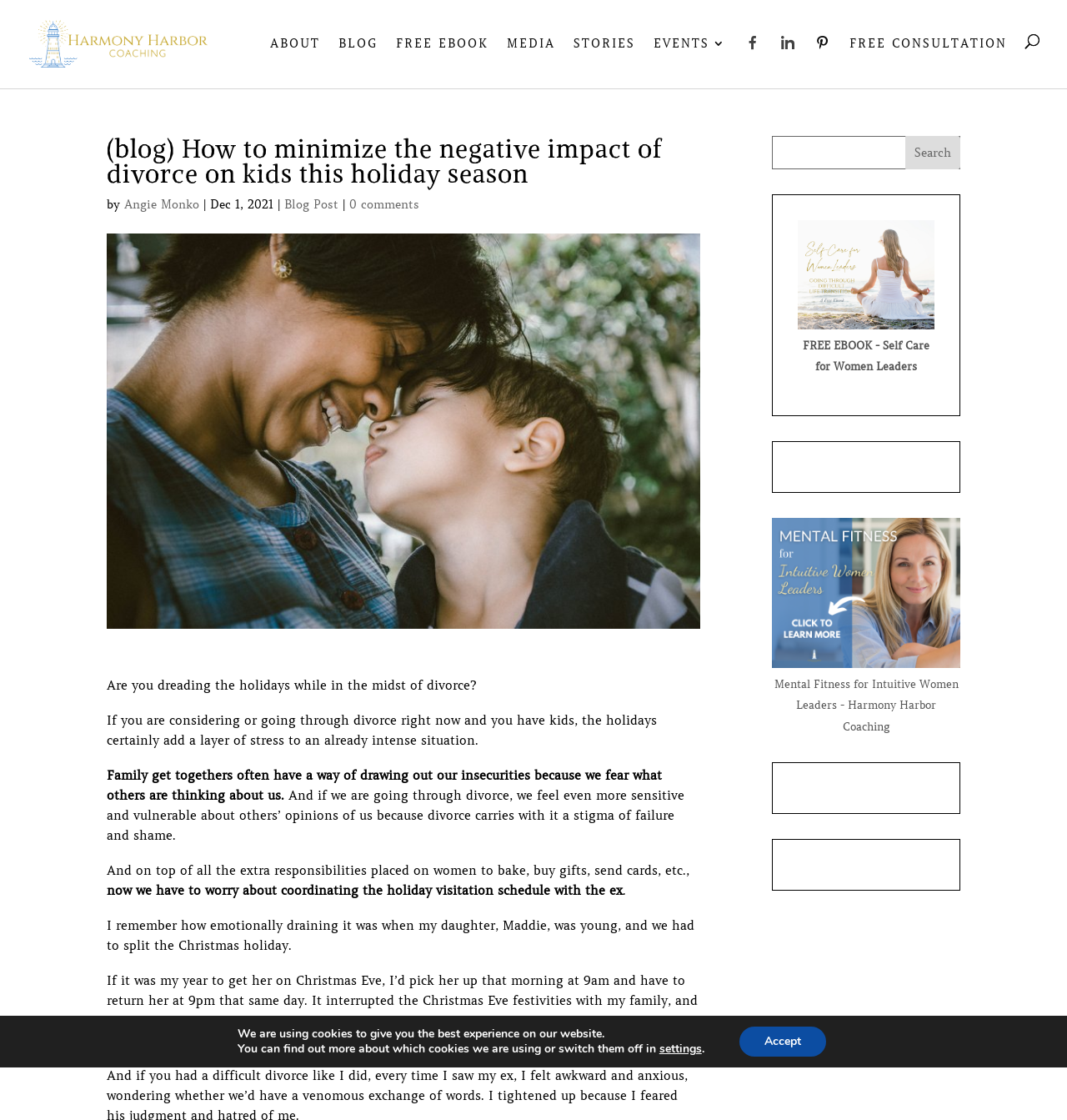Please give a short response to the question using one word or a phrase:
What is the theme of the free eBook?

Self-care for Women Leaders